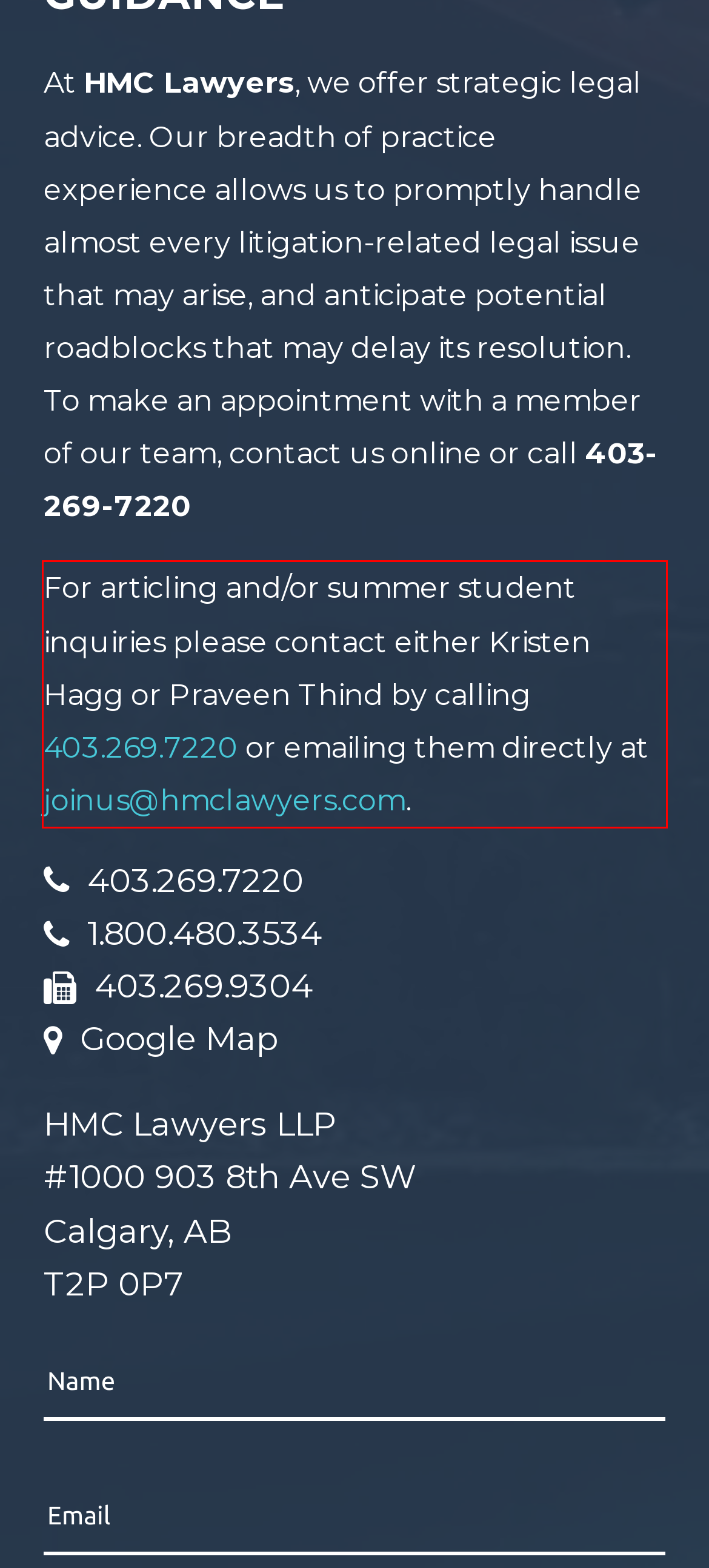The screenshot provided shows a webpage with a red bounding box. Apply OCR to the text within this red bounding box and provide the extracted content.

For articling and/or summer student inquiries please contact either Kristen Hagg or Praveen Thind by calling 403.269.7220 or emailing them directly at joinus@hmclawyers.com.